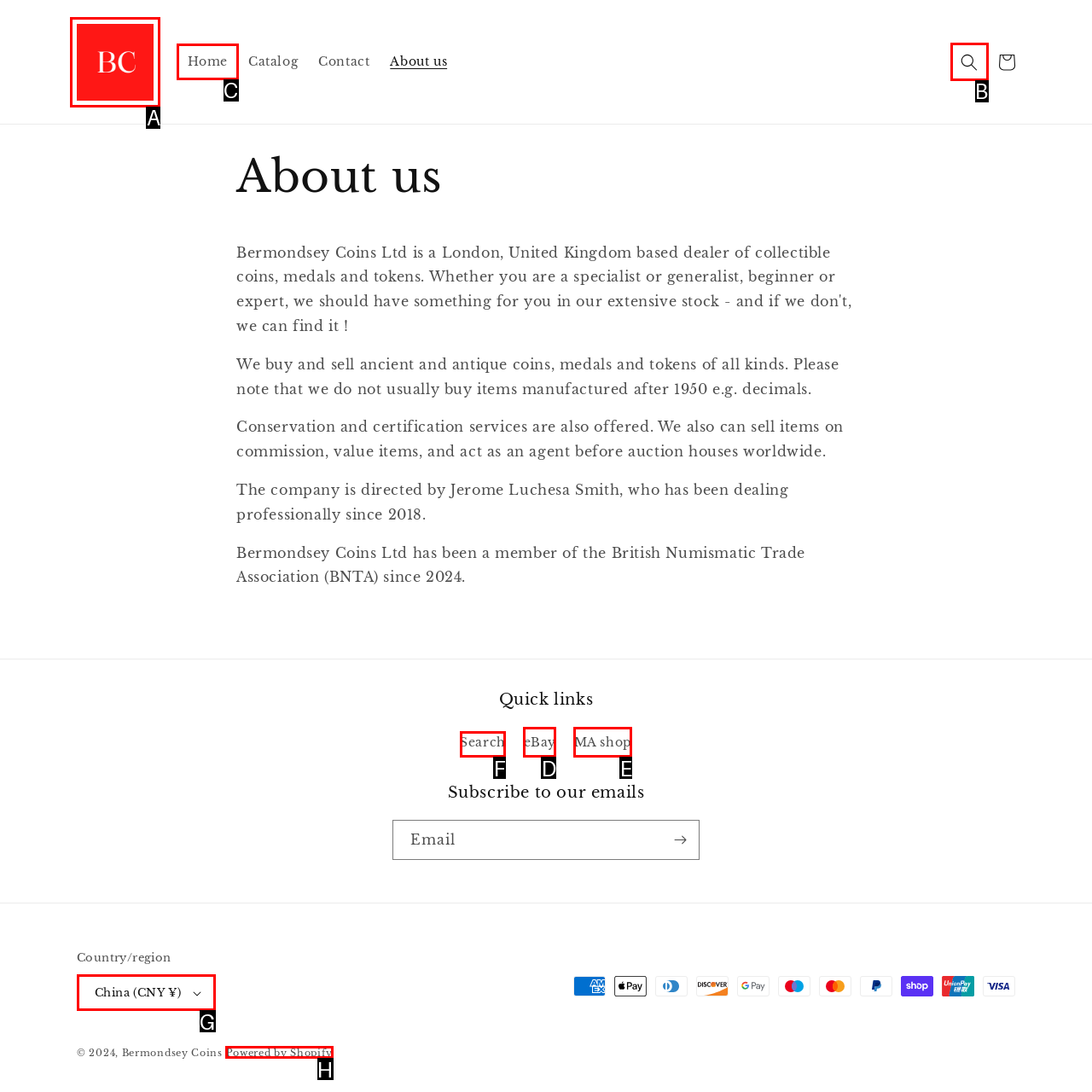Pick the option that should be clicked to perform the following task: Click the 'Home' link
Answer with the letter of the selected option from the available choices.

C